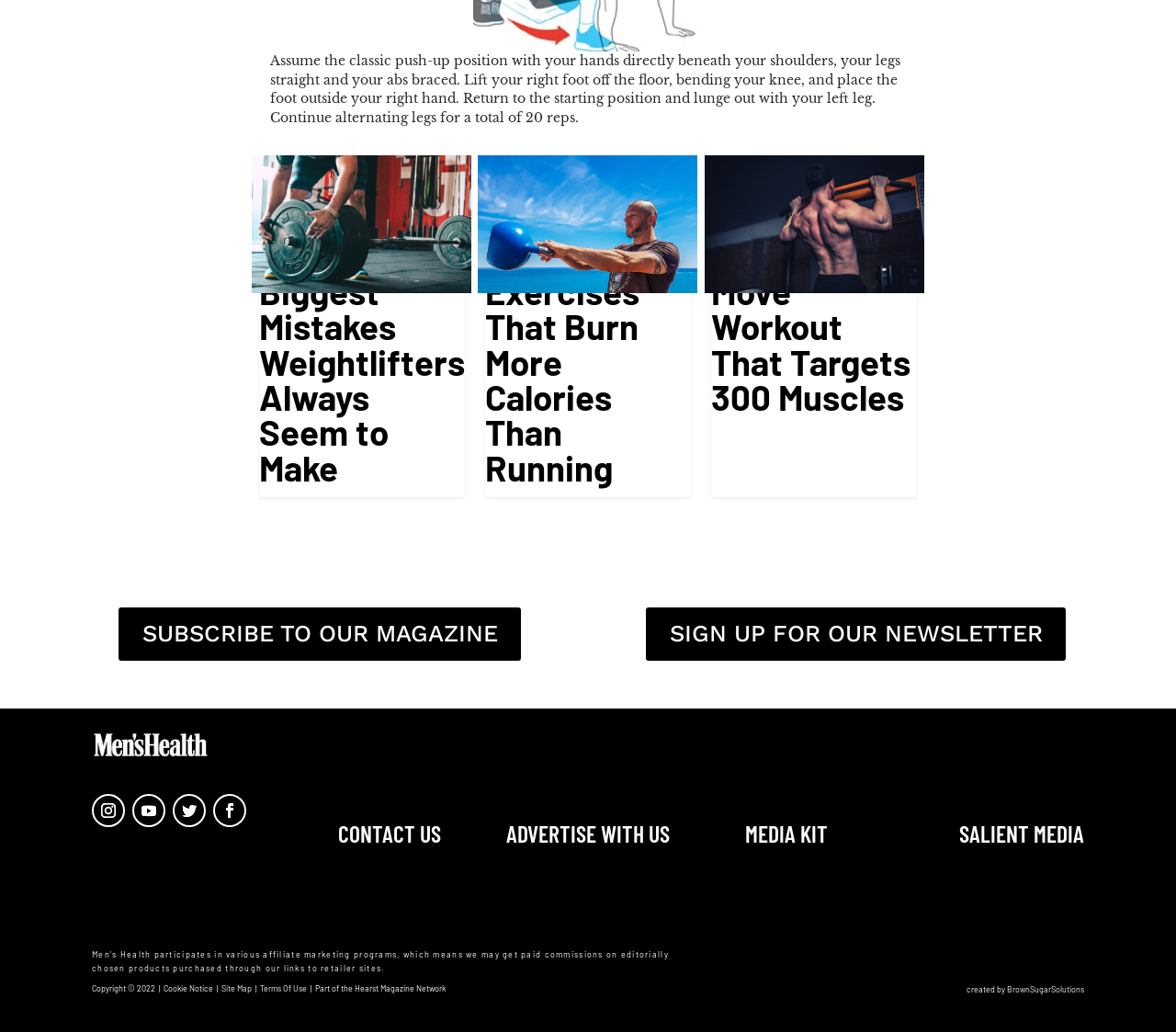Specify the bounding box coordinates (top-left x, top-left y, bottom-right x, bottom-right y) of the UI element in the screenshot that matches this description: SUBSCRIBE TO OUR MAGAZINE

[0.101, 0.588, 0.443, 0.641]